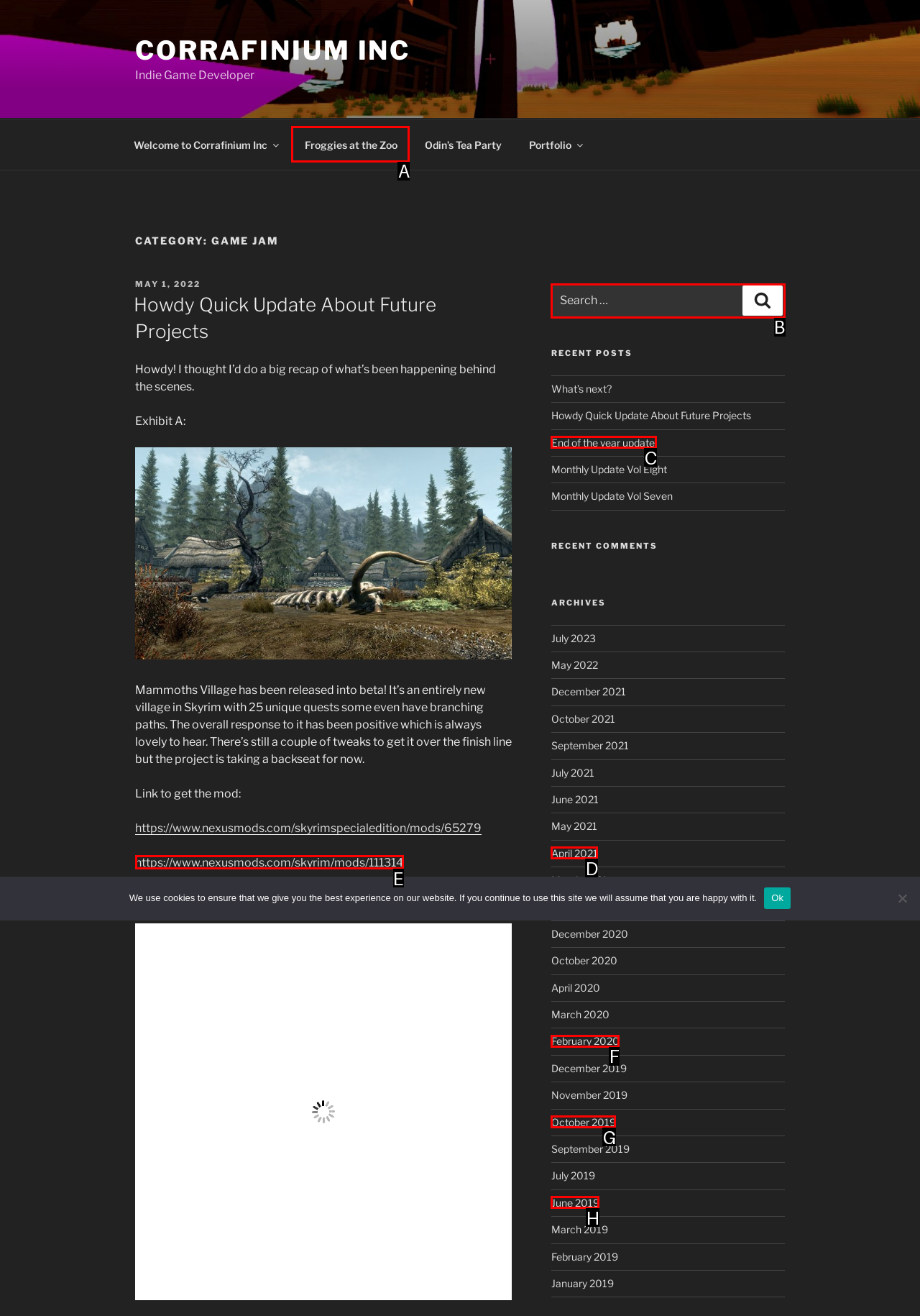Tell me which one HTML element I should click to complete the following task: Click on the 'Froggies at the Zoo' link Answer with the option's letter from the given choices directly.

A